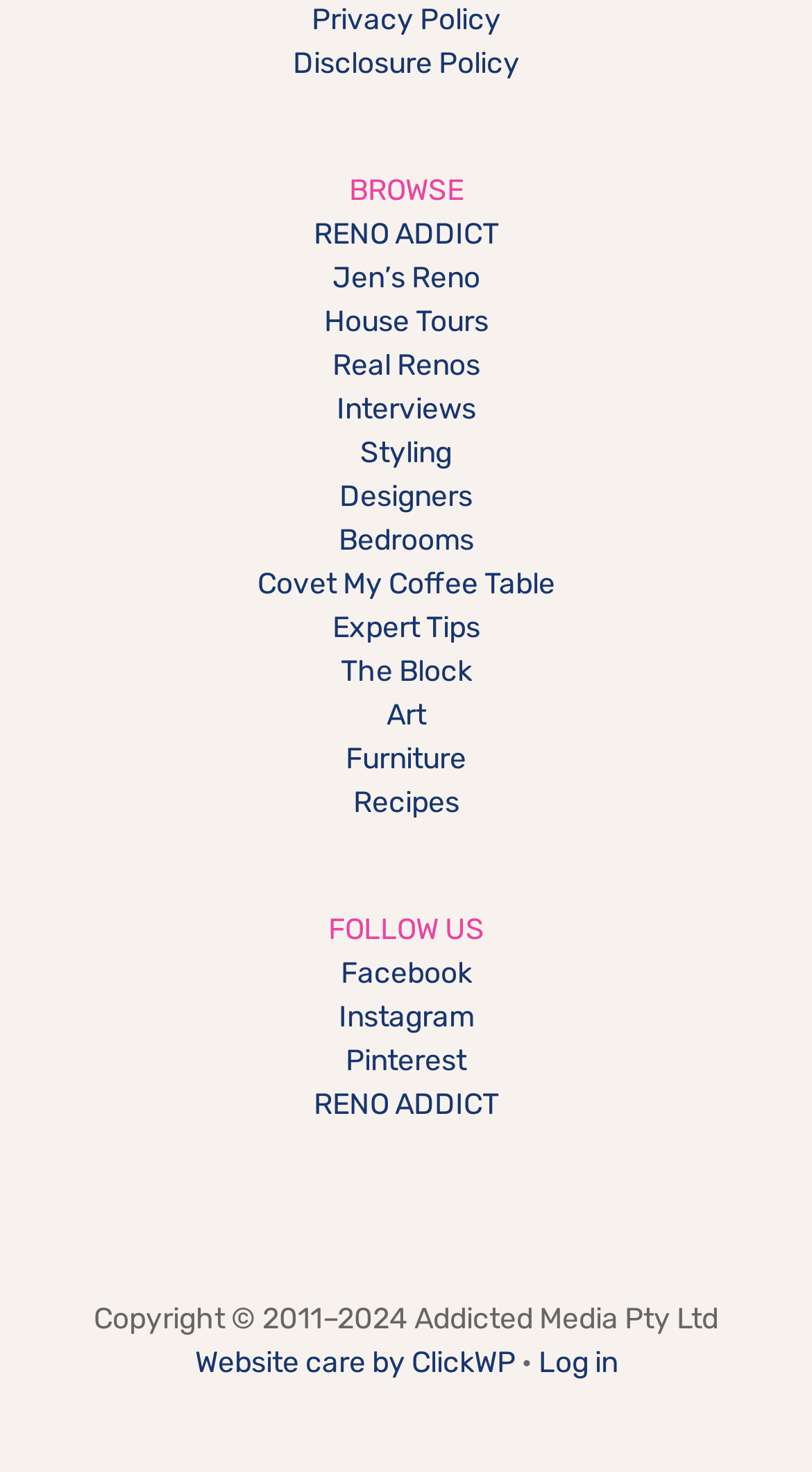Can you specify the bounding box coordinates of the area that needs to be clicked to fulfill the following instruction: "Log in to the website"?

[0.663, 0.914, 0.76, 0.938]